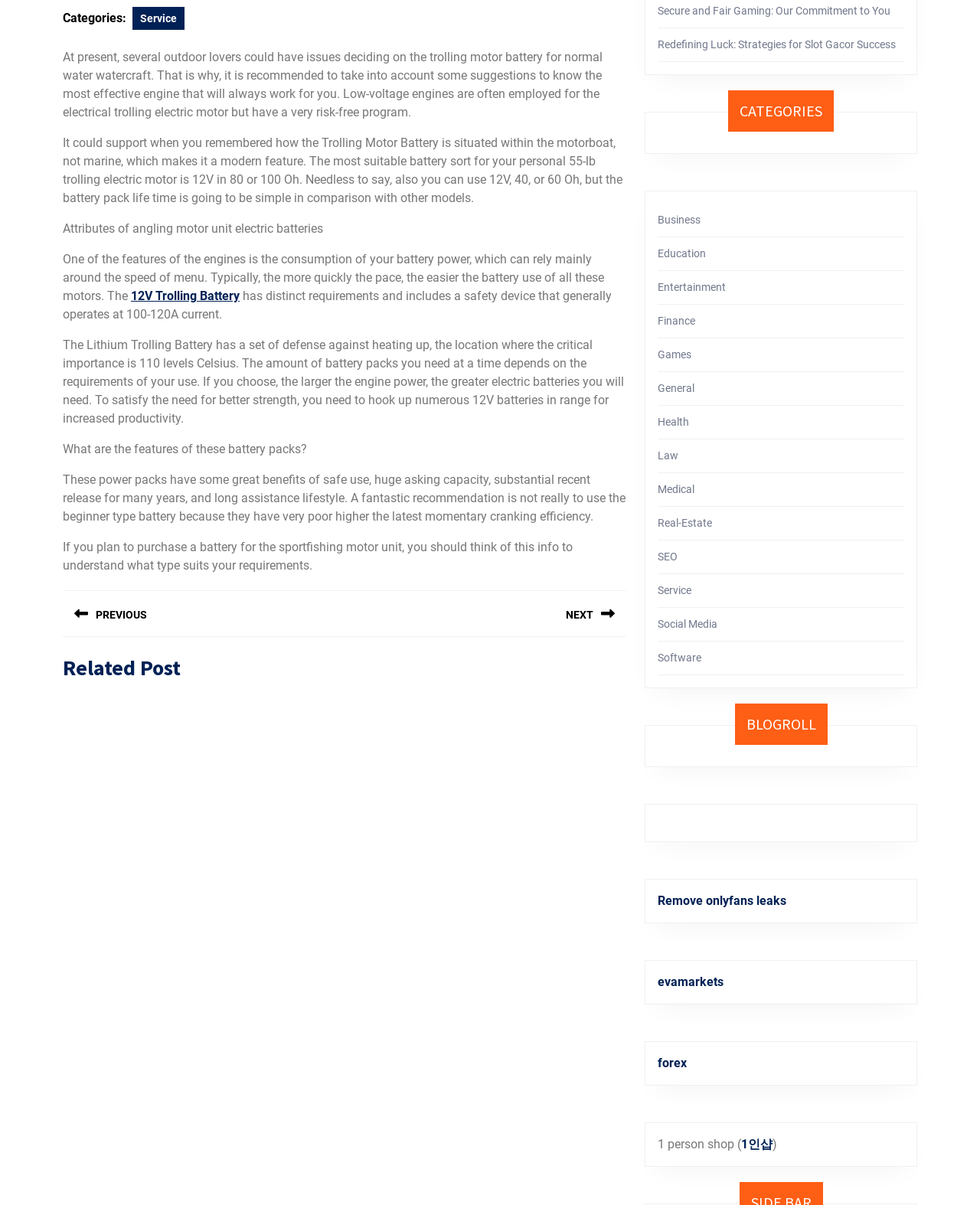Using the given element description, provide the bounding box coordinates (top-left x, top-left y, bottom-right x, bottom-right y) for the corresponding UI element in the screenshot: Social Media

[0.671, 0.513, 0.732, 0.523]